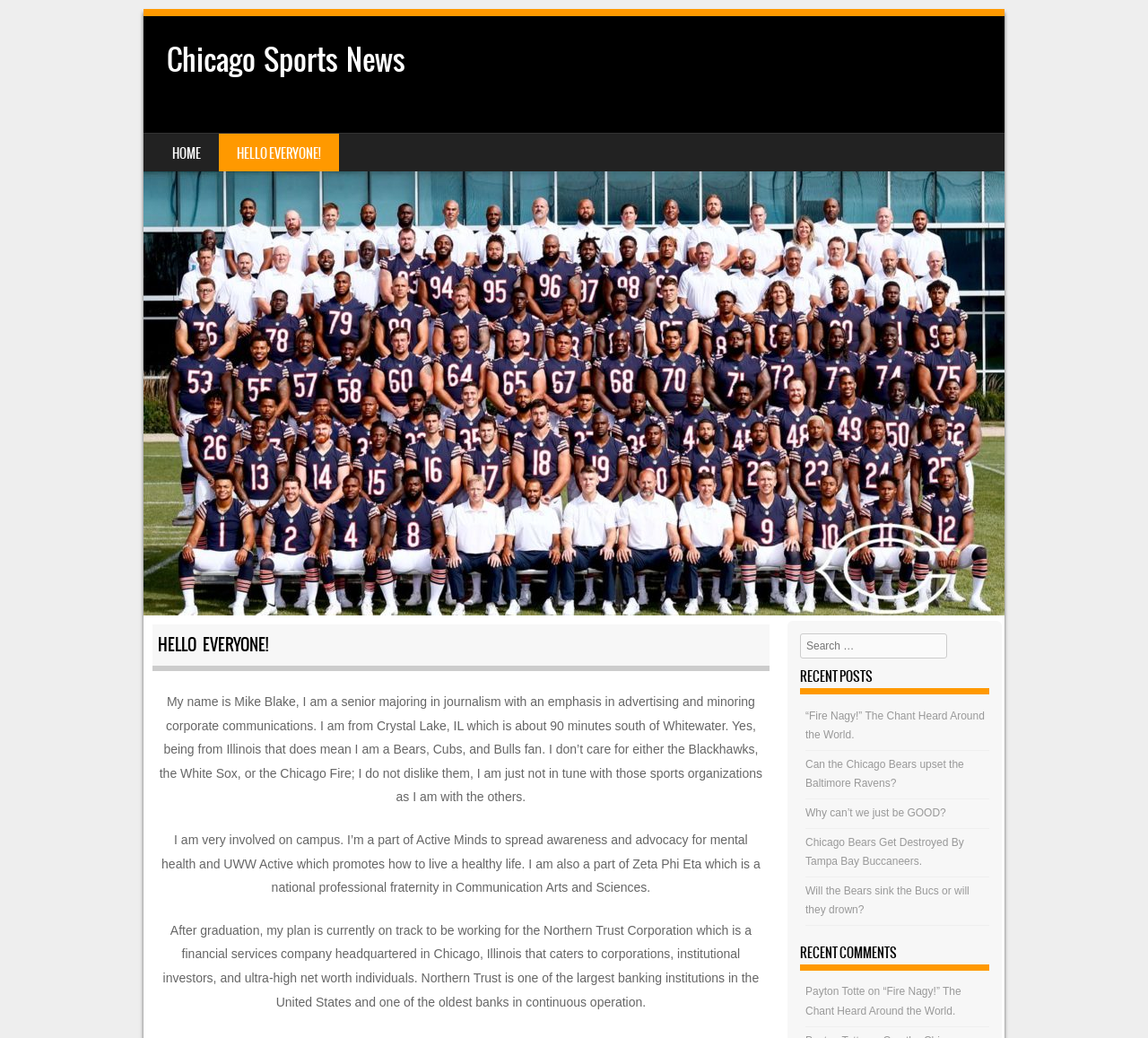Provide a brief response to the question using a single word or phrase: 
What is the name of the fraternity the author is part of?

Zeta Phi Eta